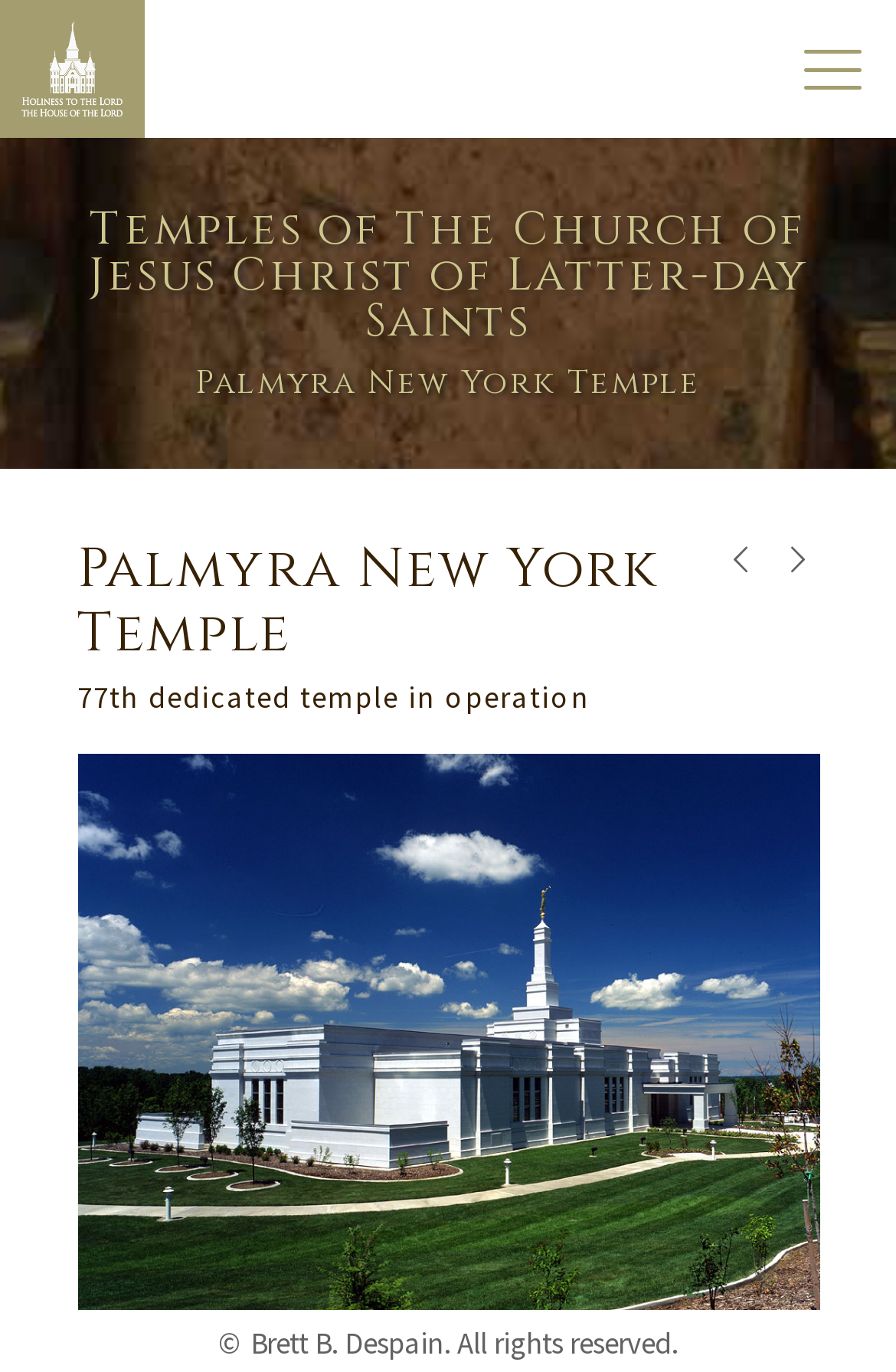Create a detailed narrative of the webpage’s visual and textual elements.

The webpage is about the Palmyra New York Temple, a dedicated temple of The Church of Jesus Christ of Latter-day Saints. At the top left corner, there is a link to the website "ChurchofJesusChristTemples.org" accompanied by an image of the same name. On the top right corner, there is a link with an icon represented by "\ue960".

Below the top section, there are three headings stacked vertically. The first heading reads "Temples of The Church of Jesus Christ of Latter-day Saints", followed by "Palmyra New York Temple", and then another "Palmyra New York Temple" heading. The fourth heading is "77th dedicated temple in operation", which is positioned below the previous three headings.

Further down, there is a link to "Palmyra New York Temple" accompanied by a large image of the same name, taking up most of the width of the page. At the very bottom of the page, there is a copyright notice that reads "© Brett B. Despain. All rights reserved."